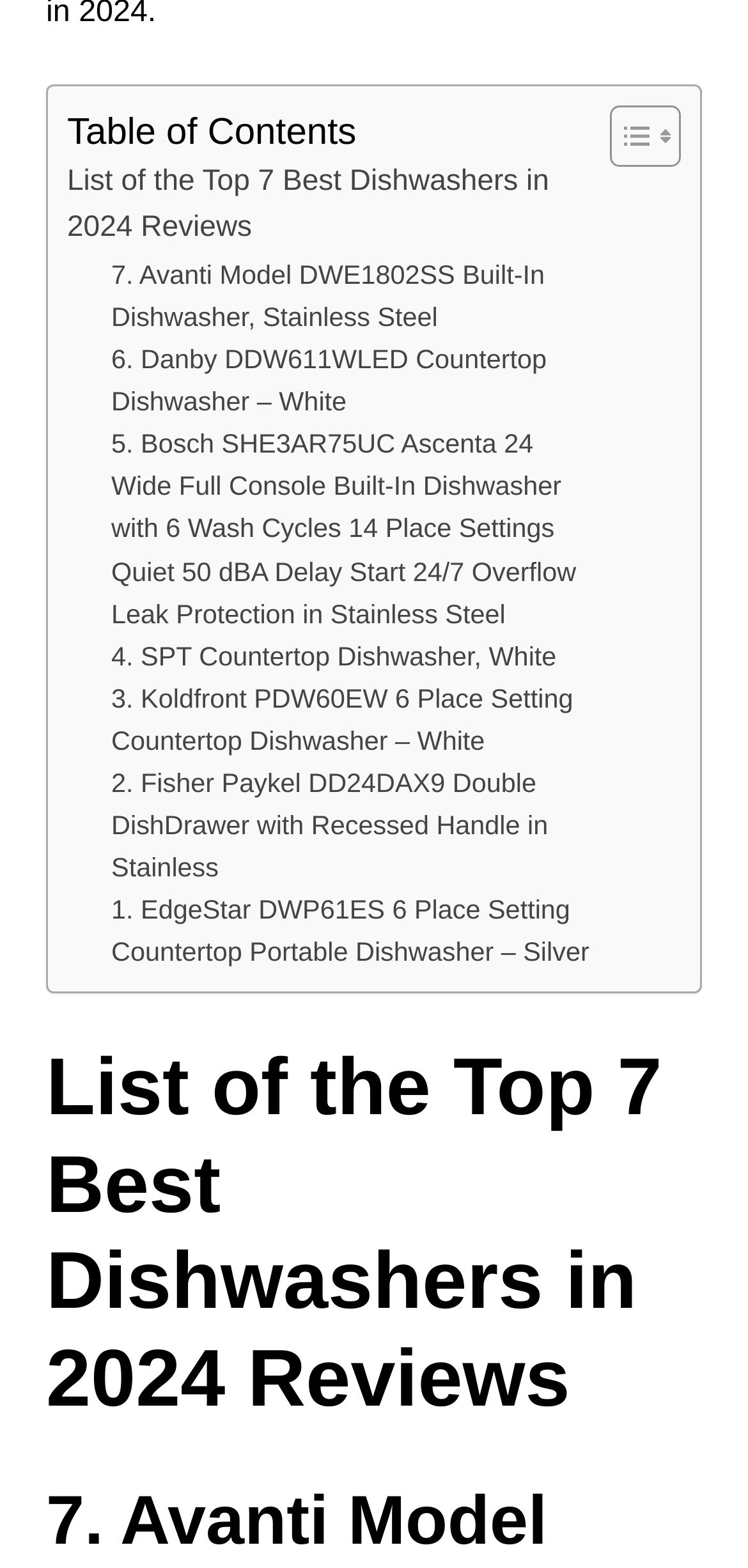Please identify the bounding box coordinates of the element that needs to be clicked to perform the following instruction: "Read the table of contents".

[0.09, 0.071, 0.476, 0.097]